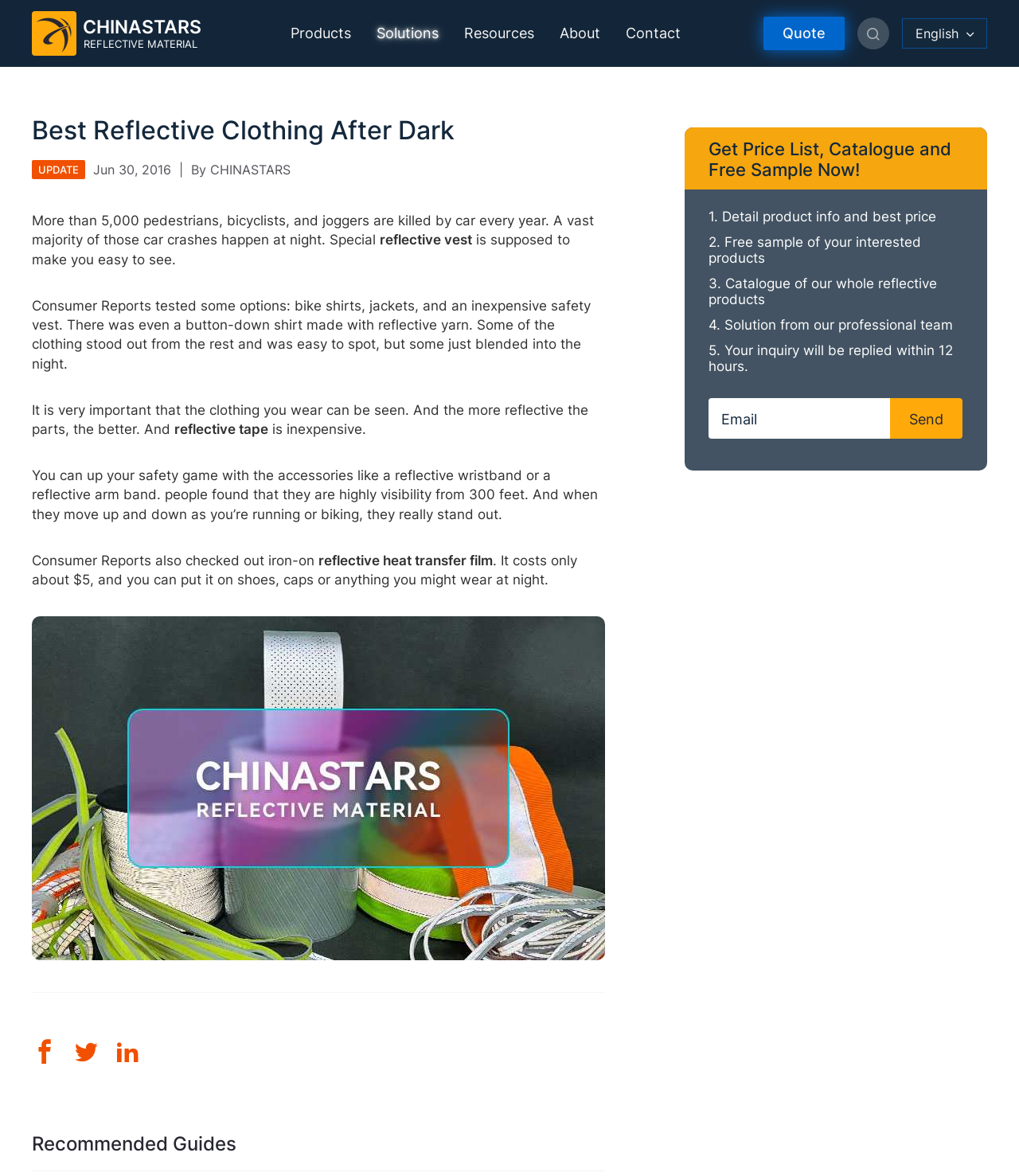Specify the bounding box coordinates of the area to click in order to follow the given instruction: "Go to the 'Reflective Material' page."

[0.075, 0.014, 0.204, 0.043]